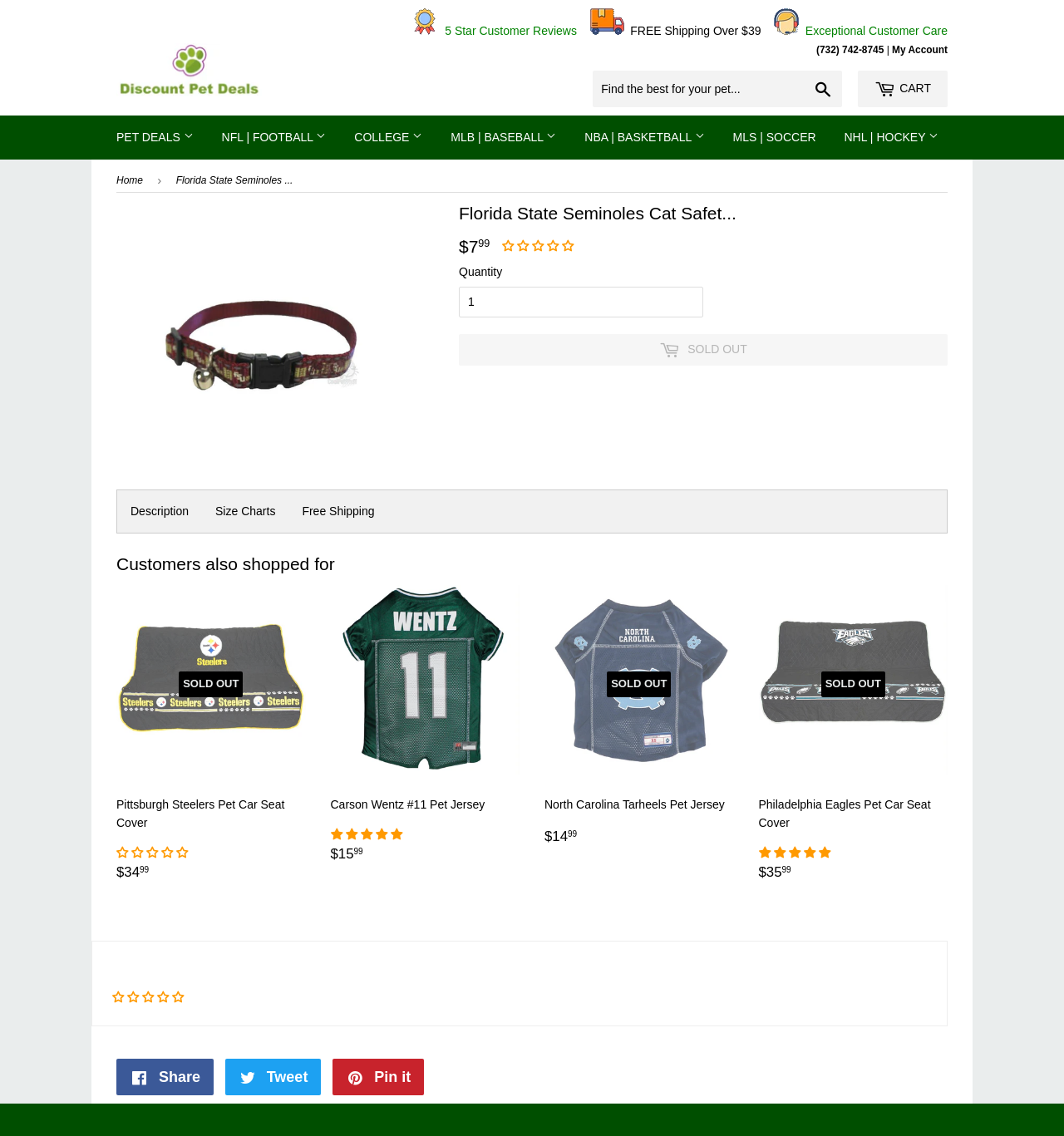Determine the bounding box coordinates (top-left x, top-left y, bottom-right x, bottom-right y) of the UI element described in the following text: Tweet Tweet on Twitter

[0.212, 0.932, 0.302, 0.964]